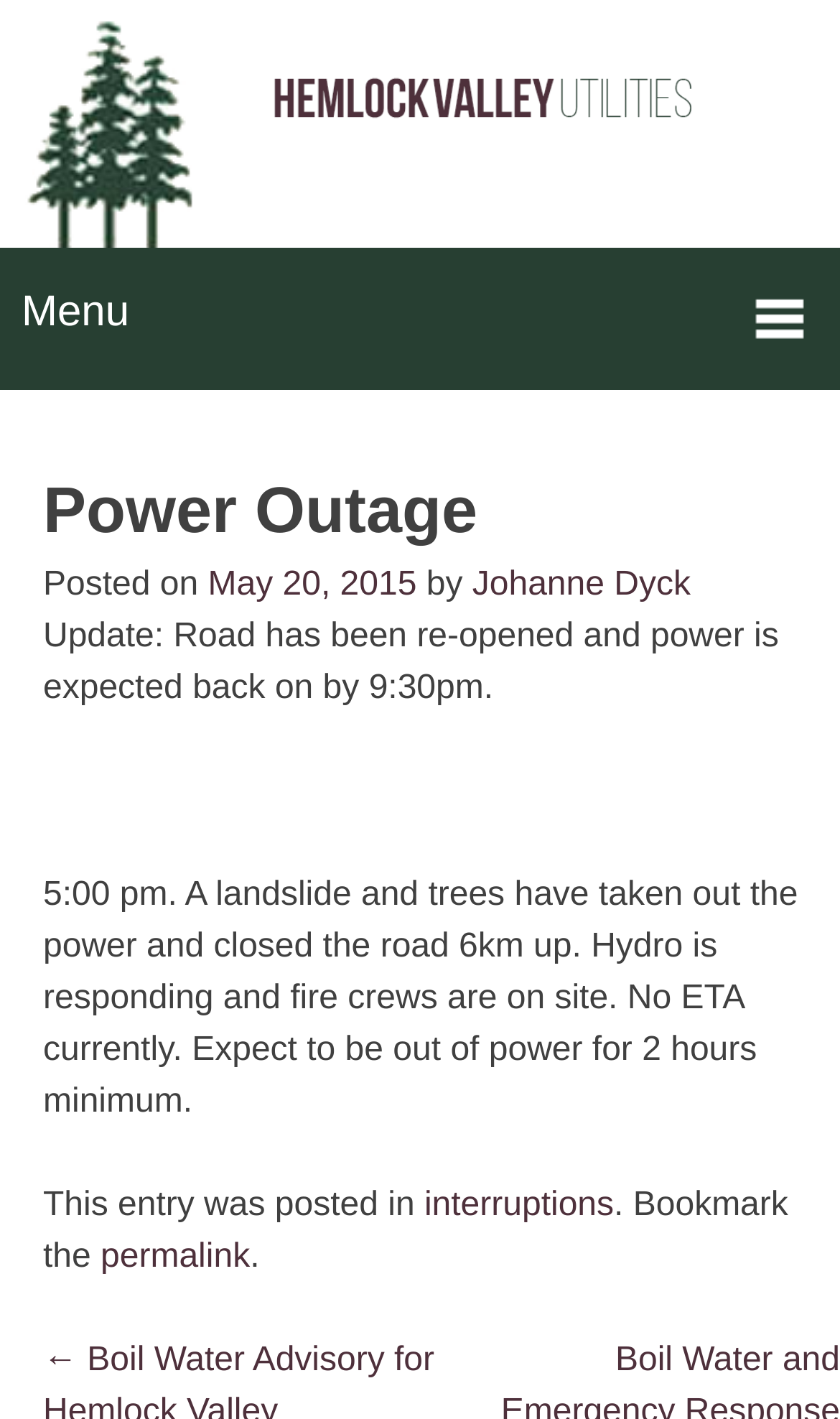Carefully observe the image and respond to the question with a detailed answer:
What is the category of this post?

The answer can be found in the footer section of the webpage, where it is mentioned that 'This entry was posted in interruptions'. This indicates that the category of this post is 'interruptions'.